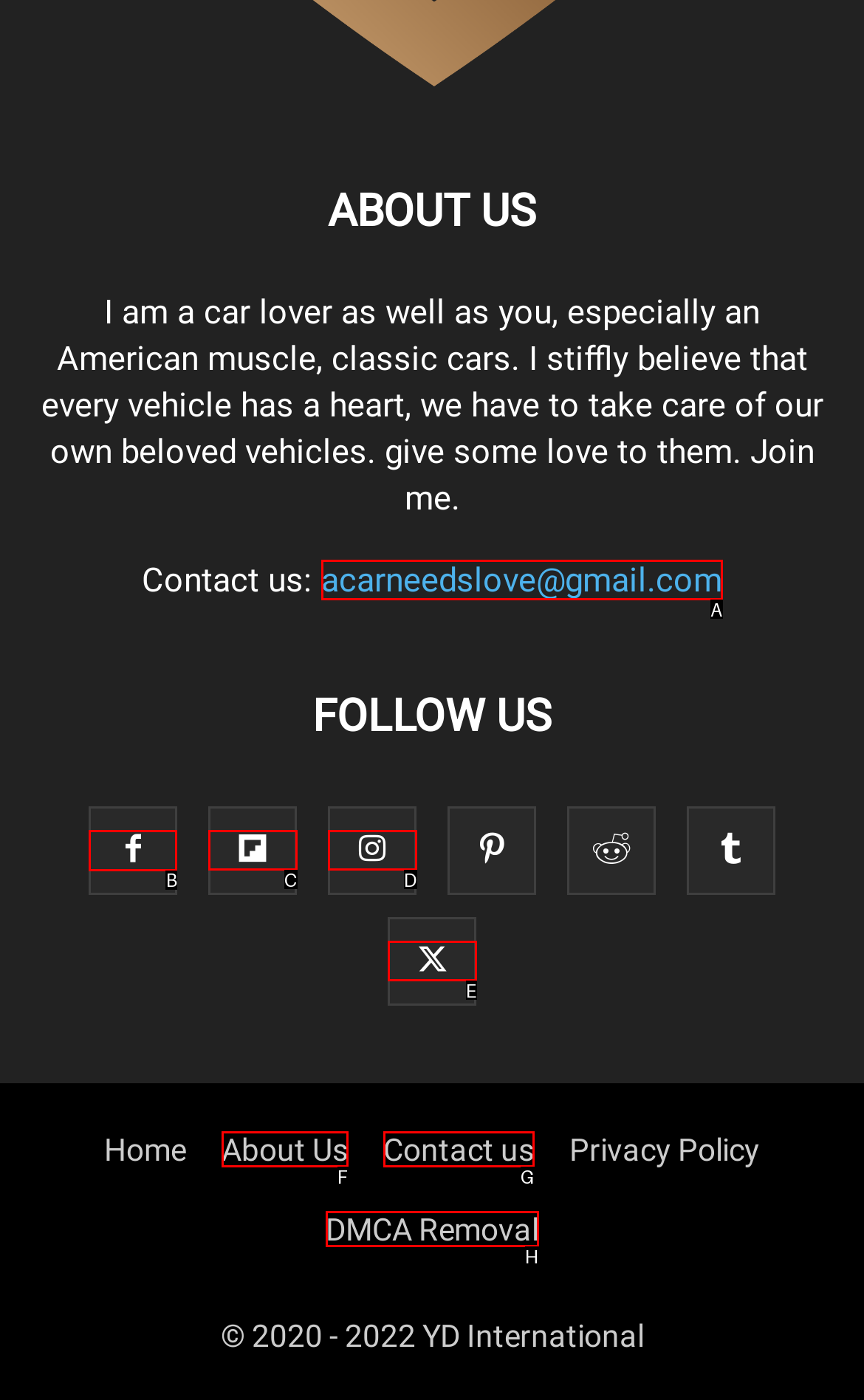Given the task: Follow us on Facebook, point out the letter of the appropriate UI element from the marked options in the screenshot.

B